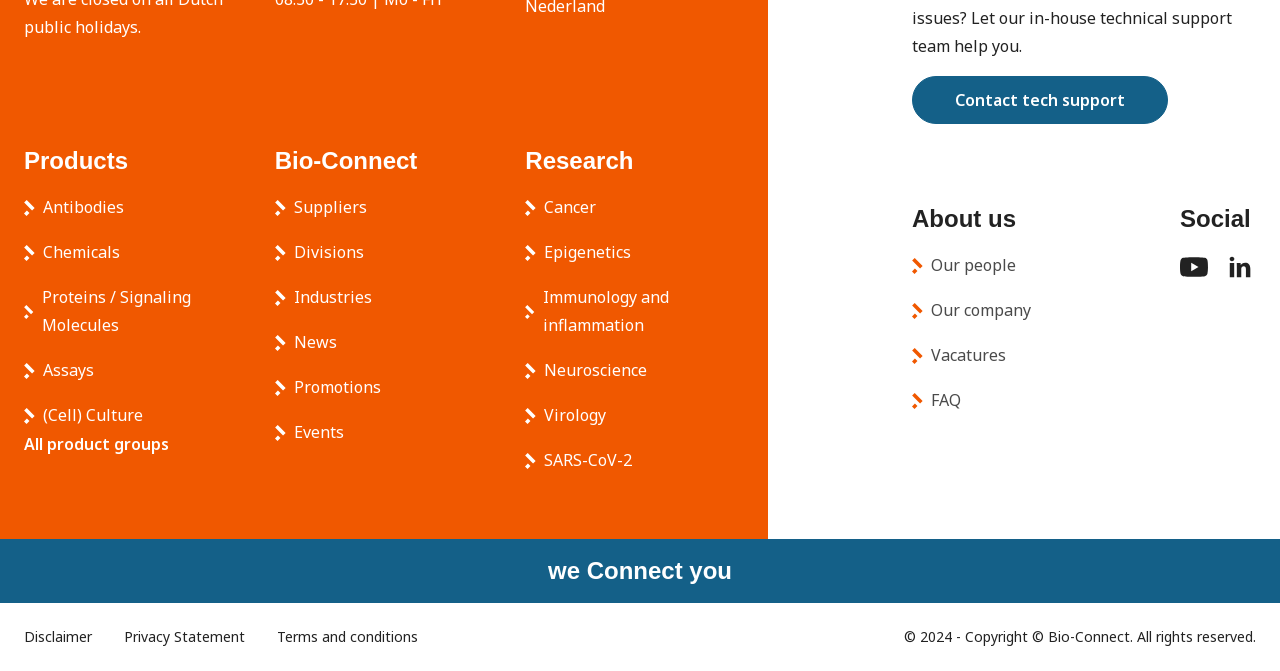What is the copyright year?
Could you give a comprehensive explanation in response to this question?

I found the copyright information at the bottom of the page, which is '© 2024 - Copyright © Bio-Connect. All rights reserved.', and extracted the year '2024' from it.